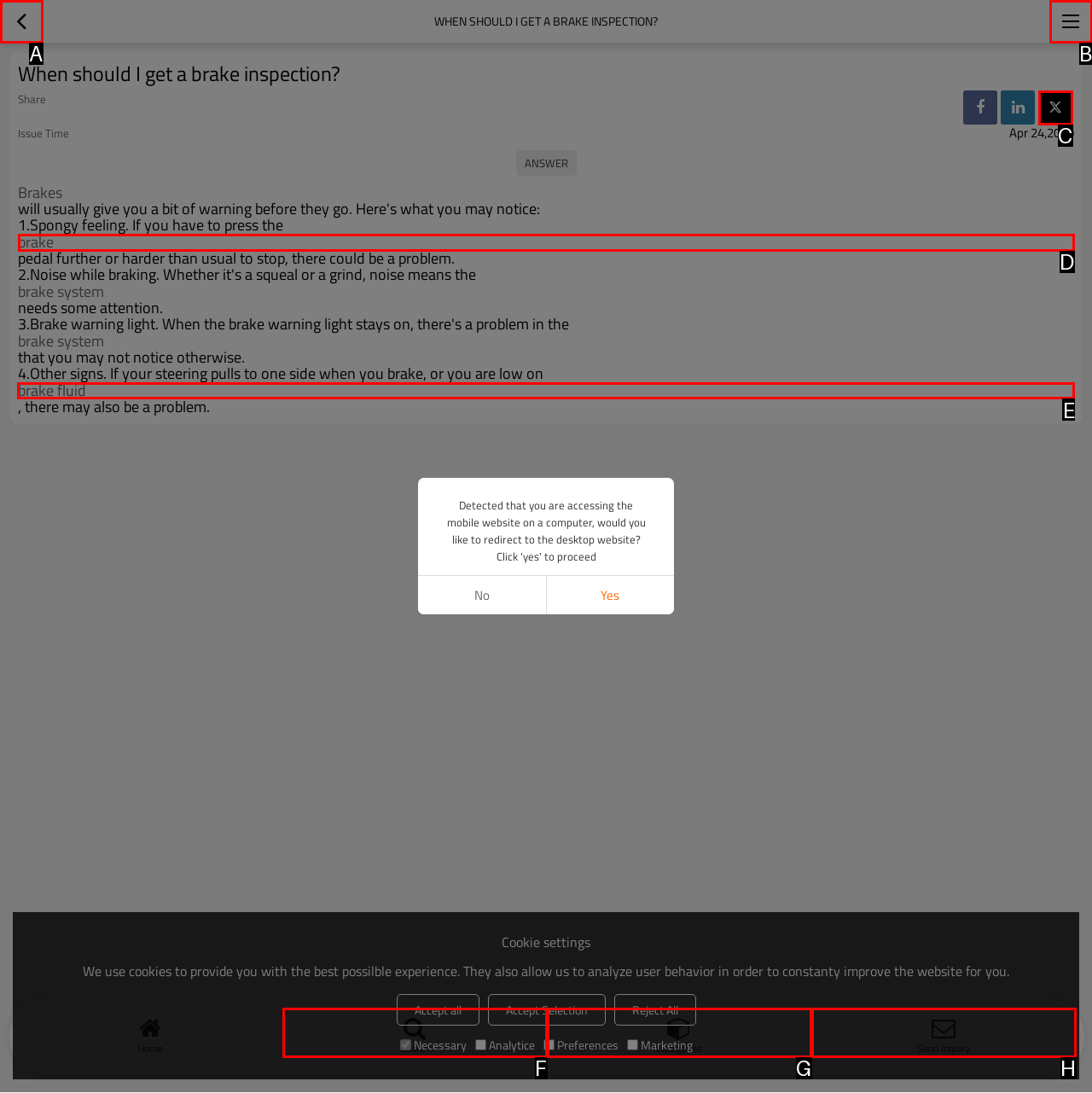Tell me which UI element to click to fulfill the given task: Click the brake fluid link. Respond with the letter of the correct option directly.

E